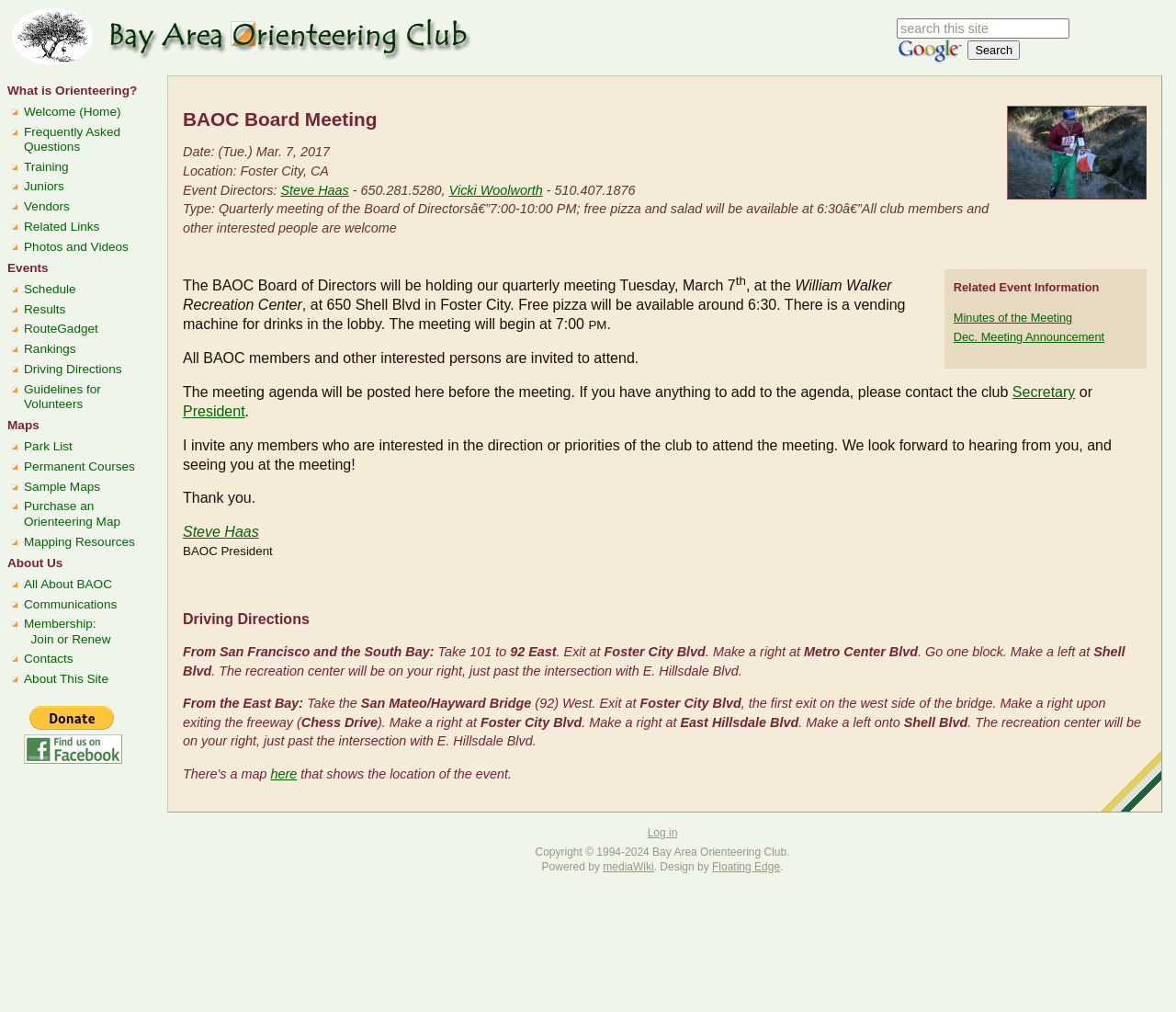What is available at 6:30 before the meeting?
Please provide a detailed and thorough answer to the question.

I found the answer by looking at the text 'free pizza and salad will be available at 6:30' which mentions that free pizza will be available before the meeting.